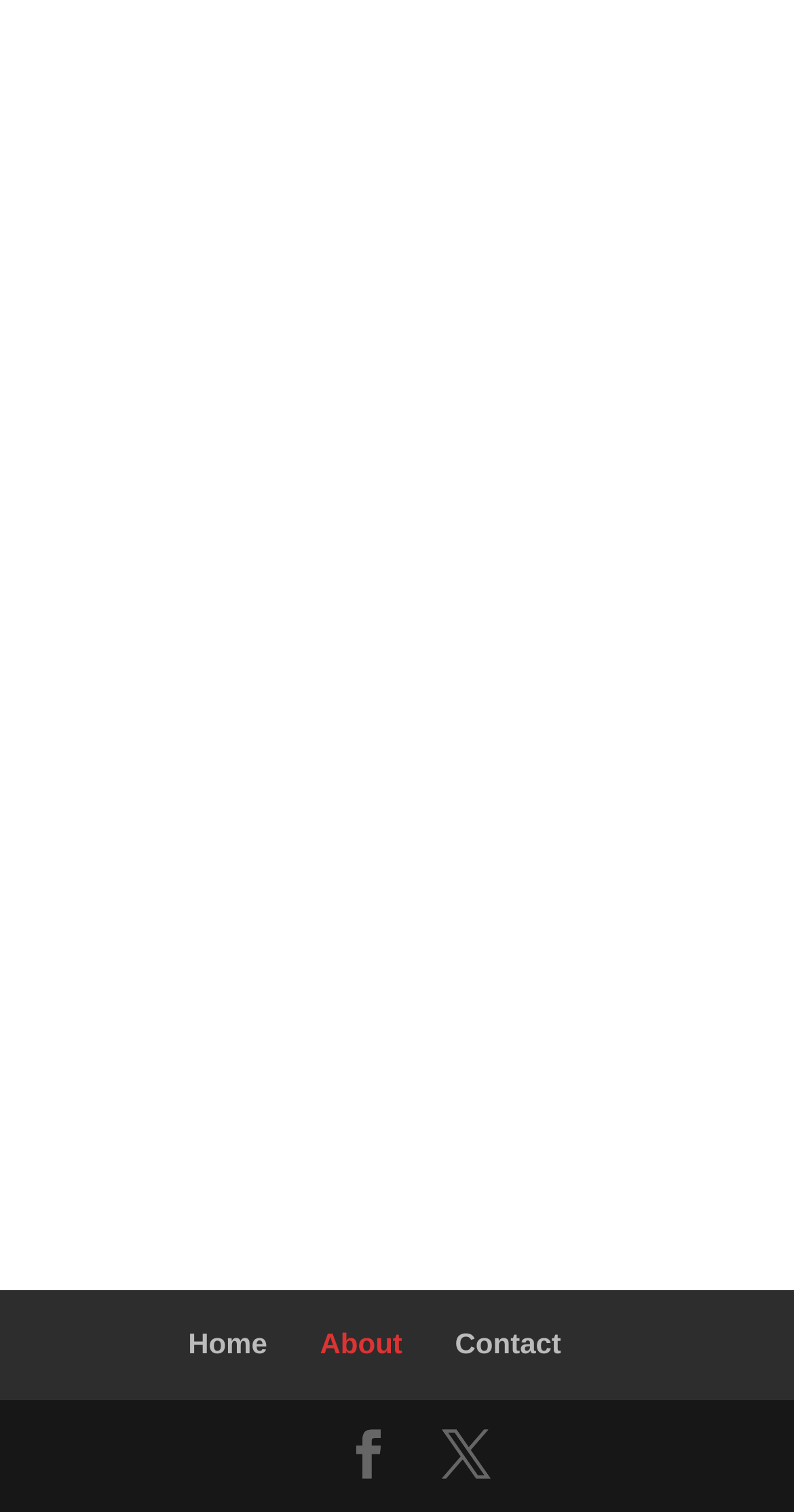Determine the bounding box coordinates of the clickable element to complete this instruction: "View Cervera Real Estate E-flyer". Provide the coordinates in the format of four float numbers between 0 and 1, [left, top, right, bottom].

[0.1, 0.132, 0.9, 0.154]